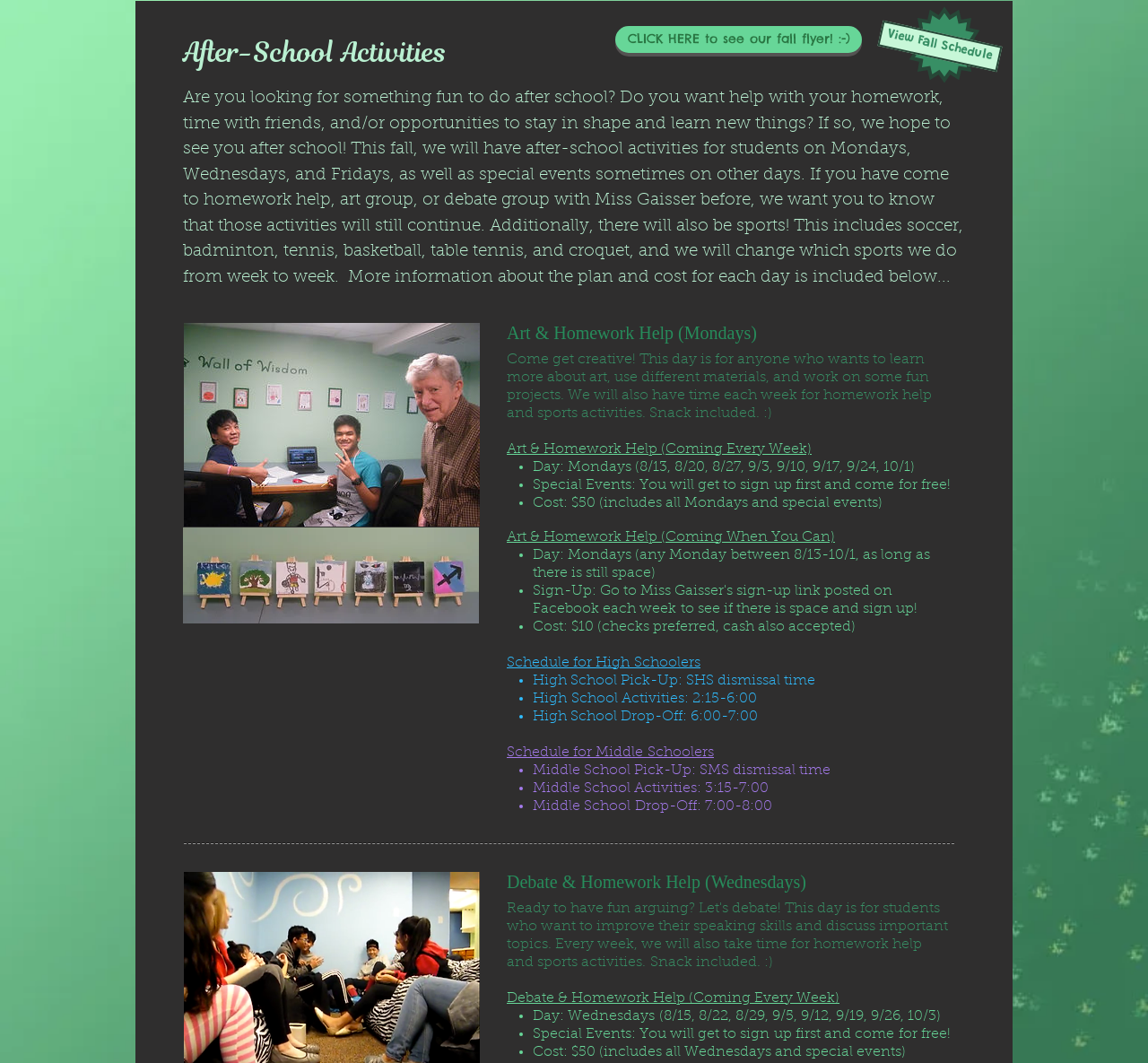What activities are offered on Mondays?
Please respond to the question with a detailed and informative answer.

Based on the webpage, under the 'Art & Homework Help (Mondays)' section, it is mentioned that this day is for anyone who wants to learn more about art, use different materials, and work on some fun projects. We will also have time each week for homework help and sports activities.